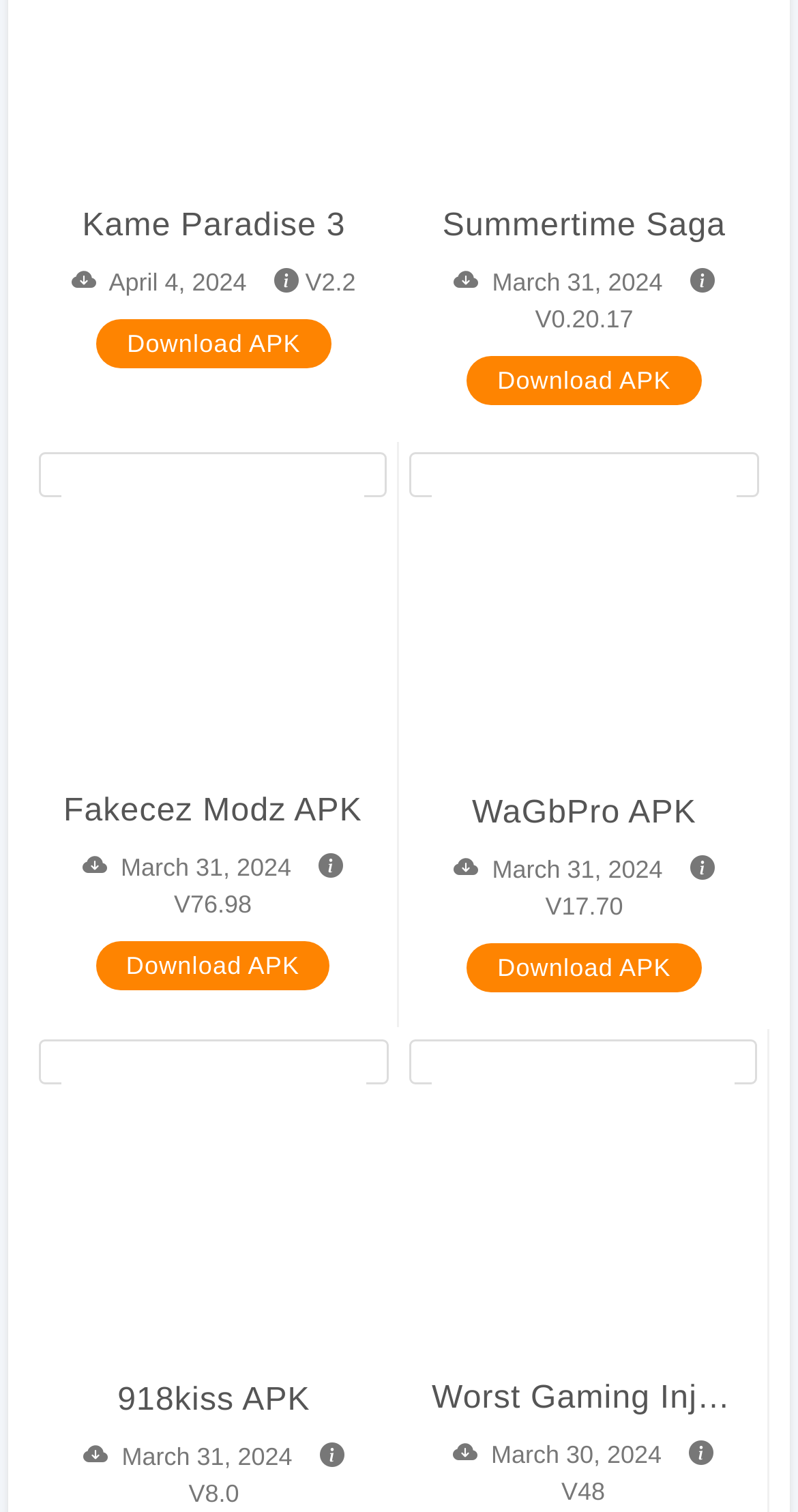Given the element description, predict the bounding box coordinates in the format (top-left x, top-left y, bottom-right x, bottom-right y). Make sure all values are between 0 and 1. Here is the element description: alt="kame paradise 2 apk"

[0.077, 0.019, 0.459, 0.034]